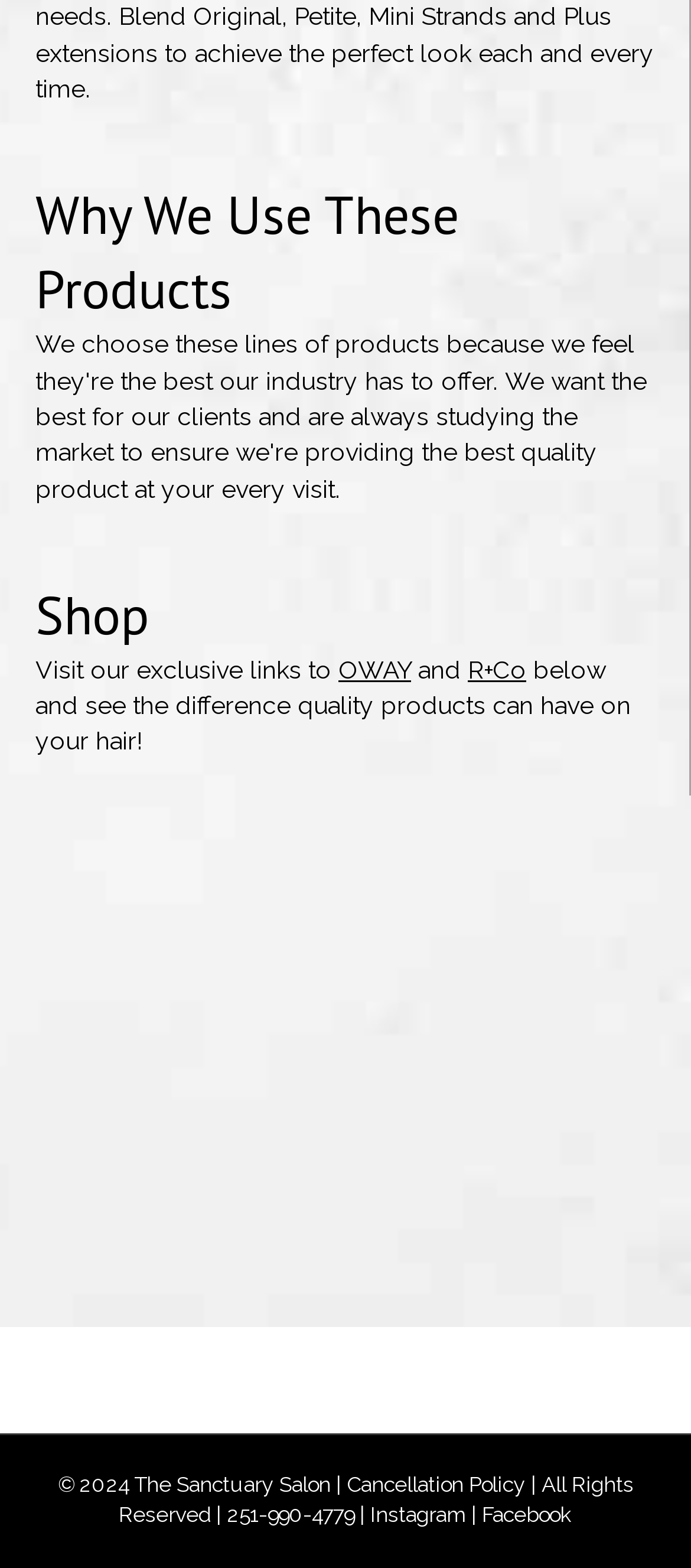Provide a one-word or brief phrase answer to the question:
What is the policy mentioned in the footer?

Cancellation Policy